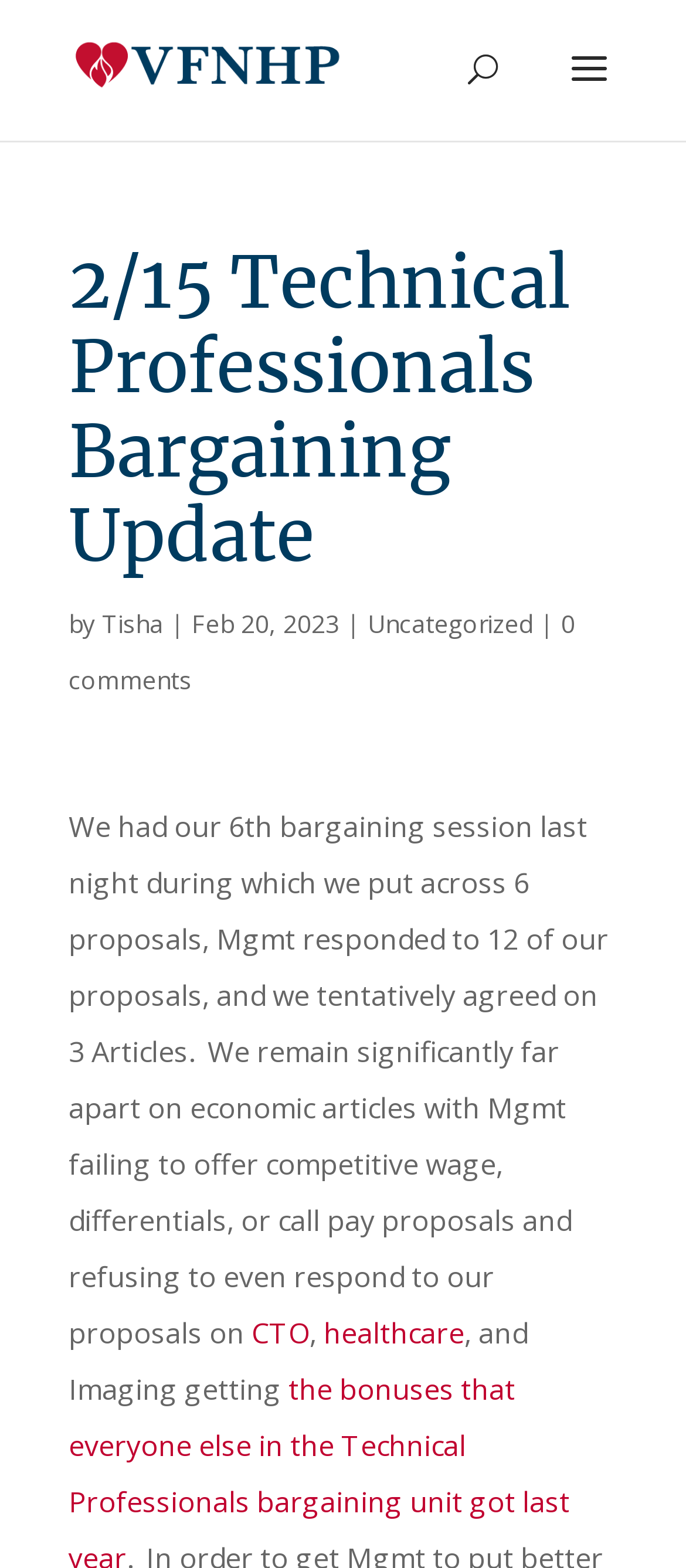Provide a short, one-word or phrase answer to the question below:
How many proposals did Mgmt respond to?

12